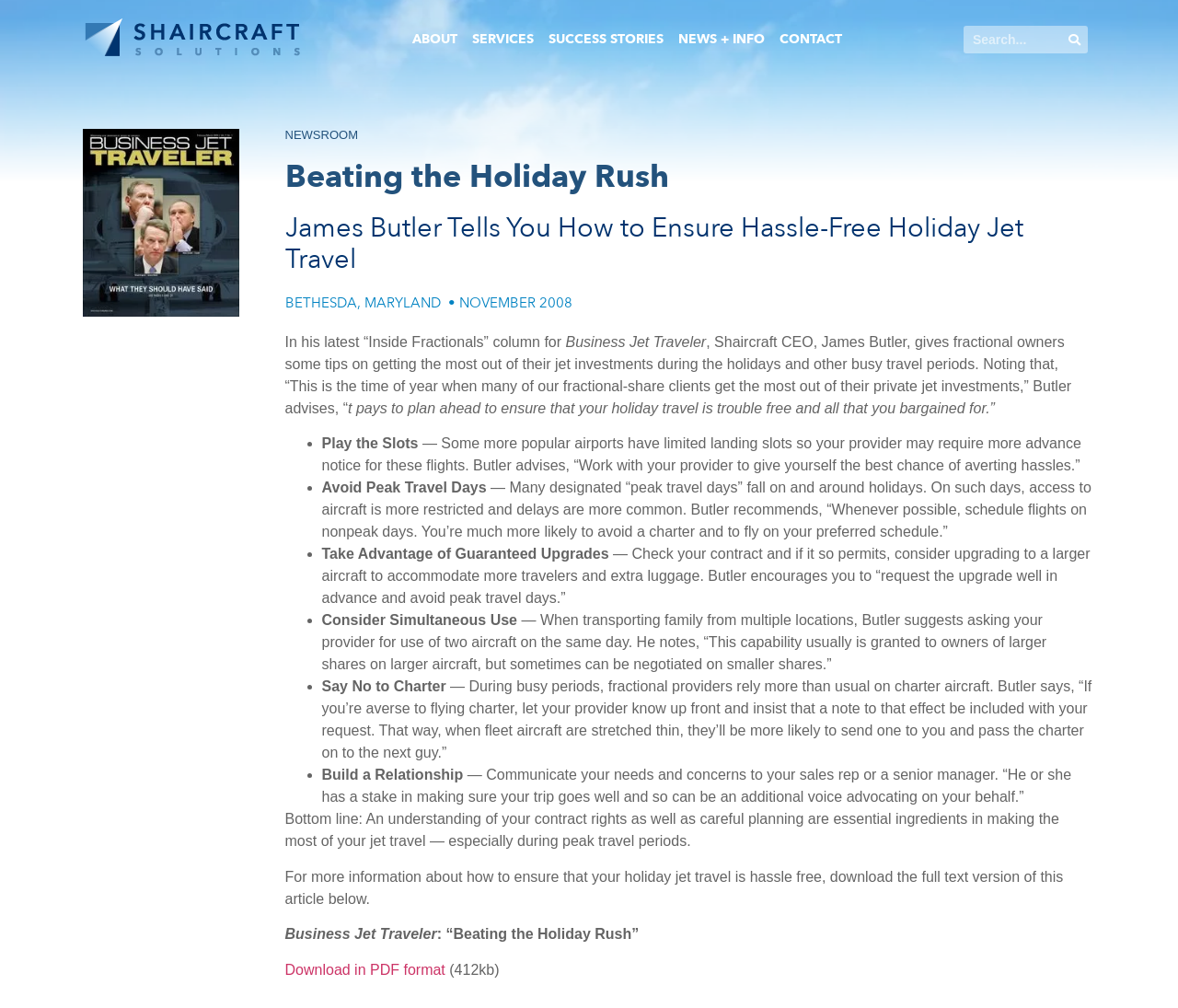Pinpoint the bounding box coordinates of the area that must be clicked to complete this instruction: "Read NEWSROOM articles".

[0.242, 0.127, 0.304, 0.141]